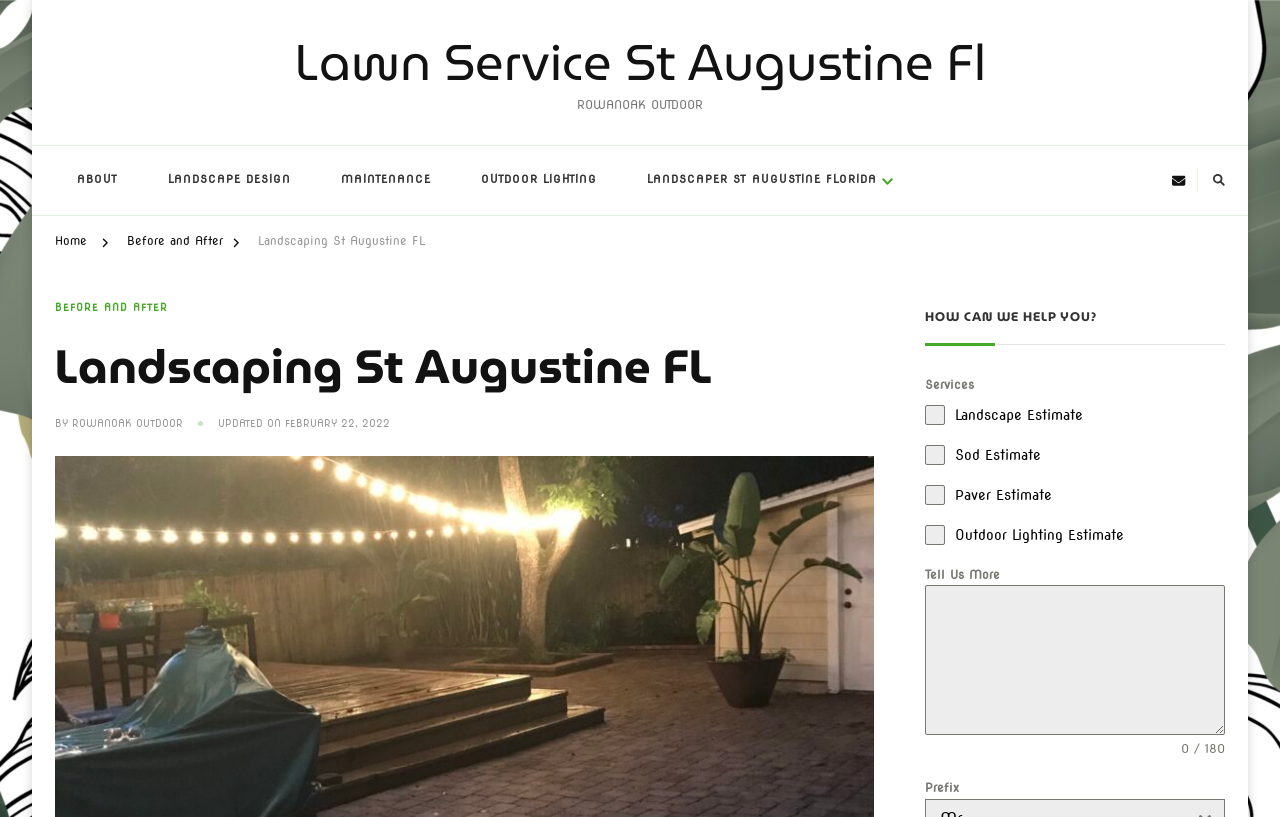From the element description parent_node: Tell Us More name="textarea-1", predict the bounding box coordinates of the UI element. The coordinates must be specified in the format (top-left x, top-left y, bottom-right x, bottom-right y) and should be within the 0 to 1 range.

[0.723, 0.716, 0.957, 0.9]